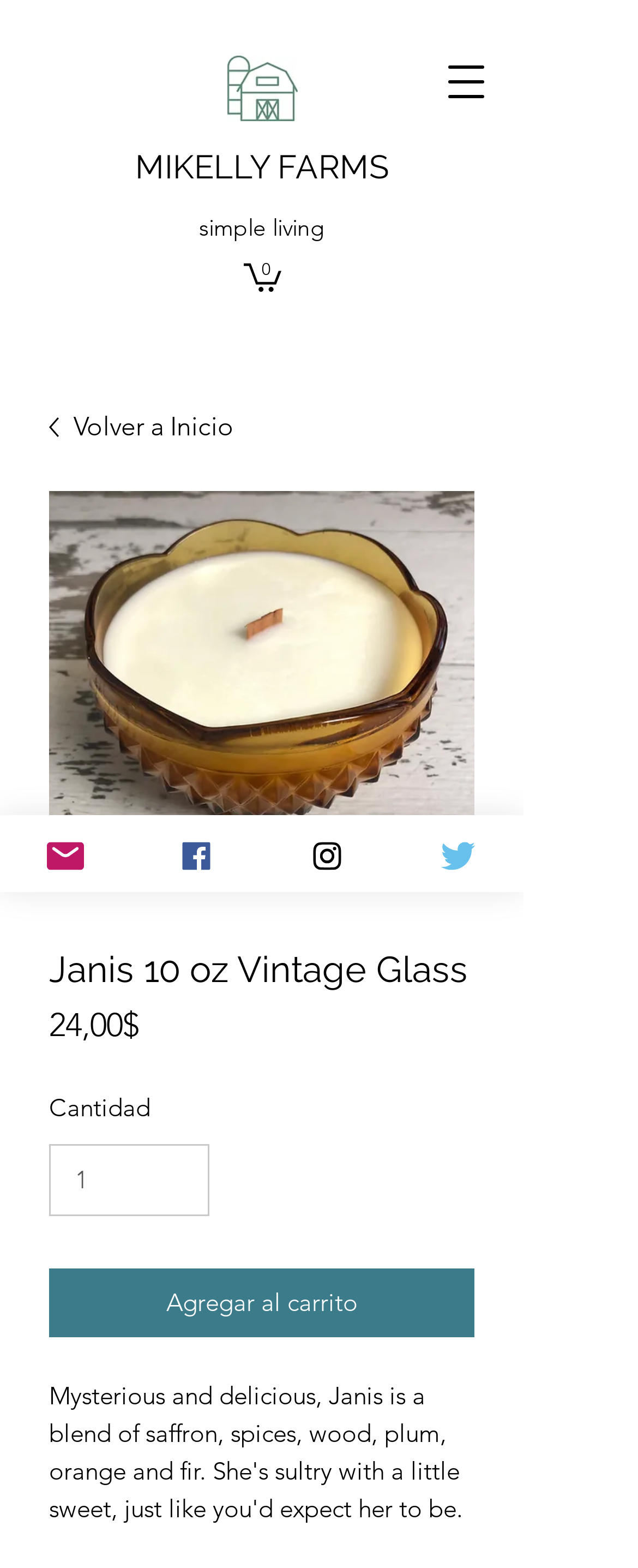Extract the main title from the webpage and generate its text.

Janis 10 oz Vintage Glass